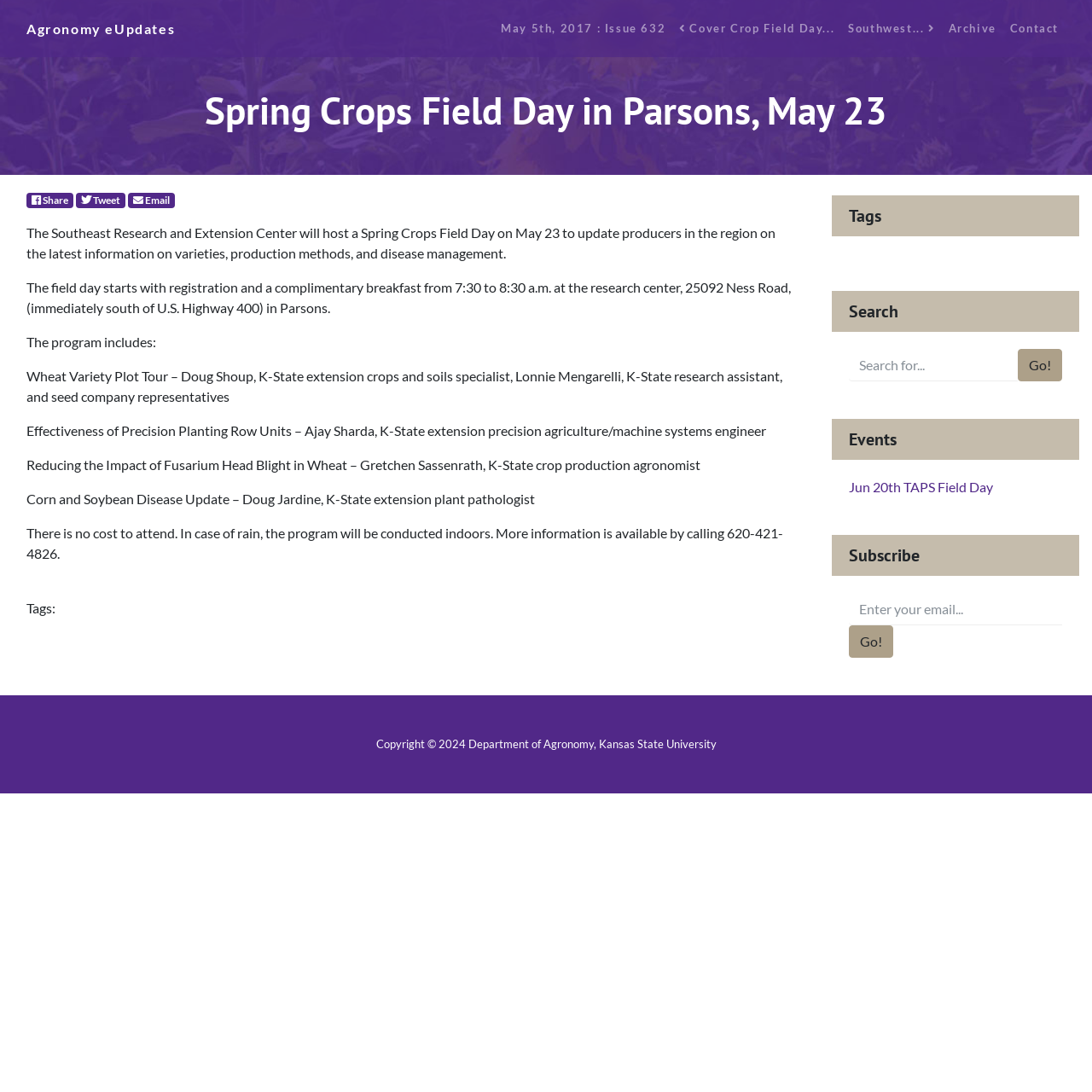Please indicate the bounding box coordinates of the element's region to be clicked to achieve the instruction: "Subscribe with your email". Provide the coordinates as four float numbers between 0 and 1, i.e., [left, top, right, bottom].

[0.777, 0.543, 0.973, 0.572]